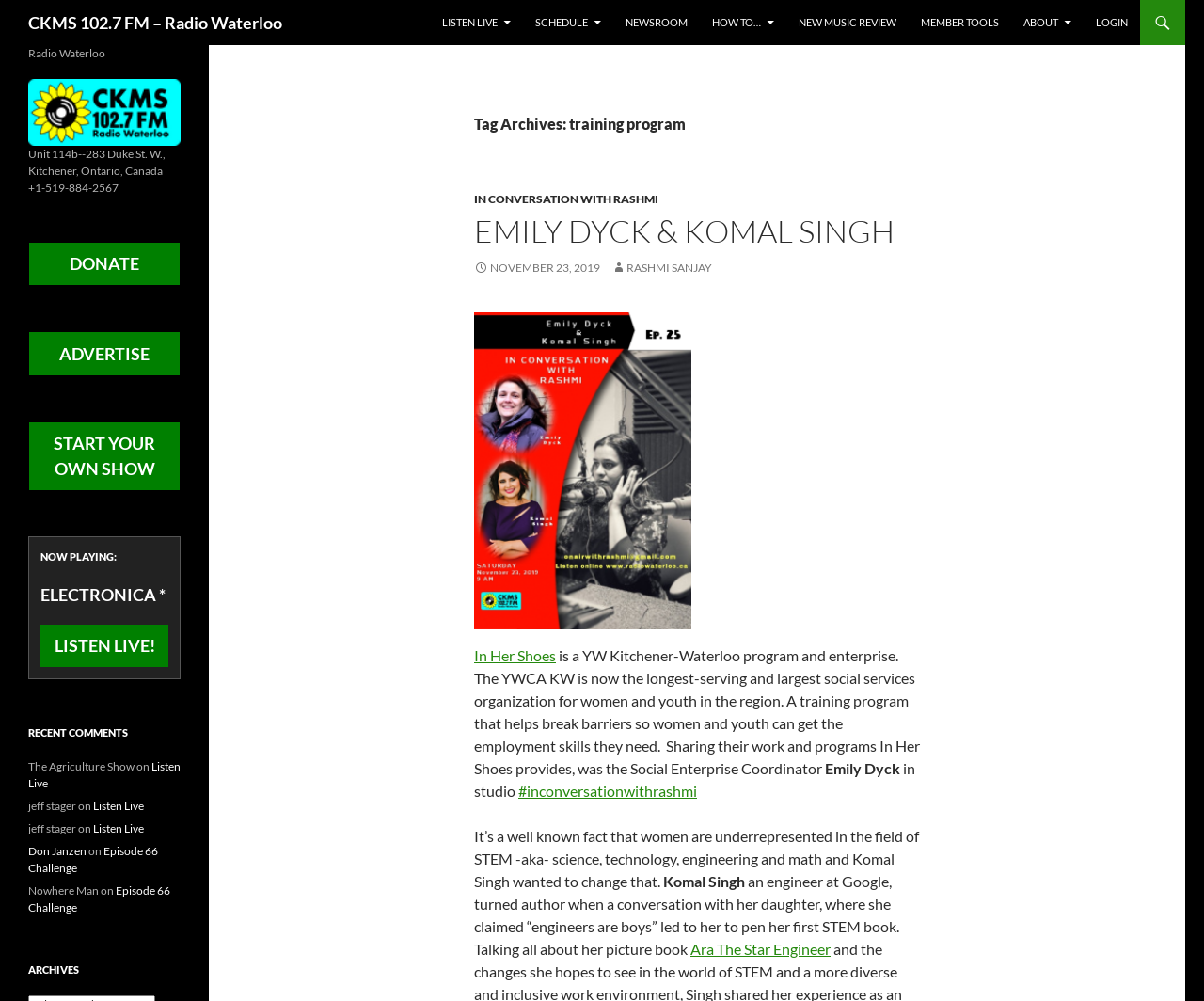Determine the bounding box coordinates in the format (top-left x, top-left y, bottom-right x, bottom-right y). Ensure all values are floating point numbers between 0 and 1. Identify the bounding box of the UI element described by: Login

[0.901, 0.0, 0.946, 0.045]